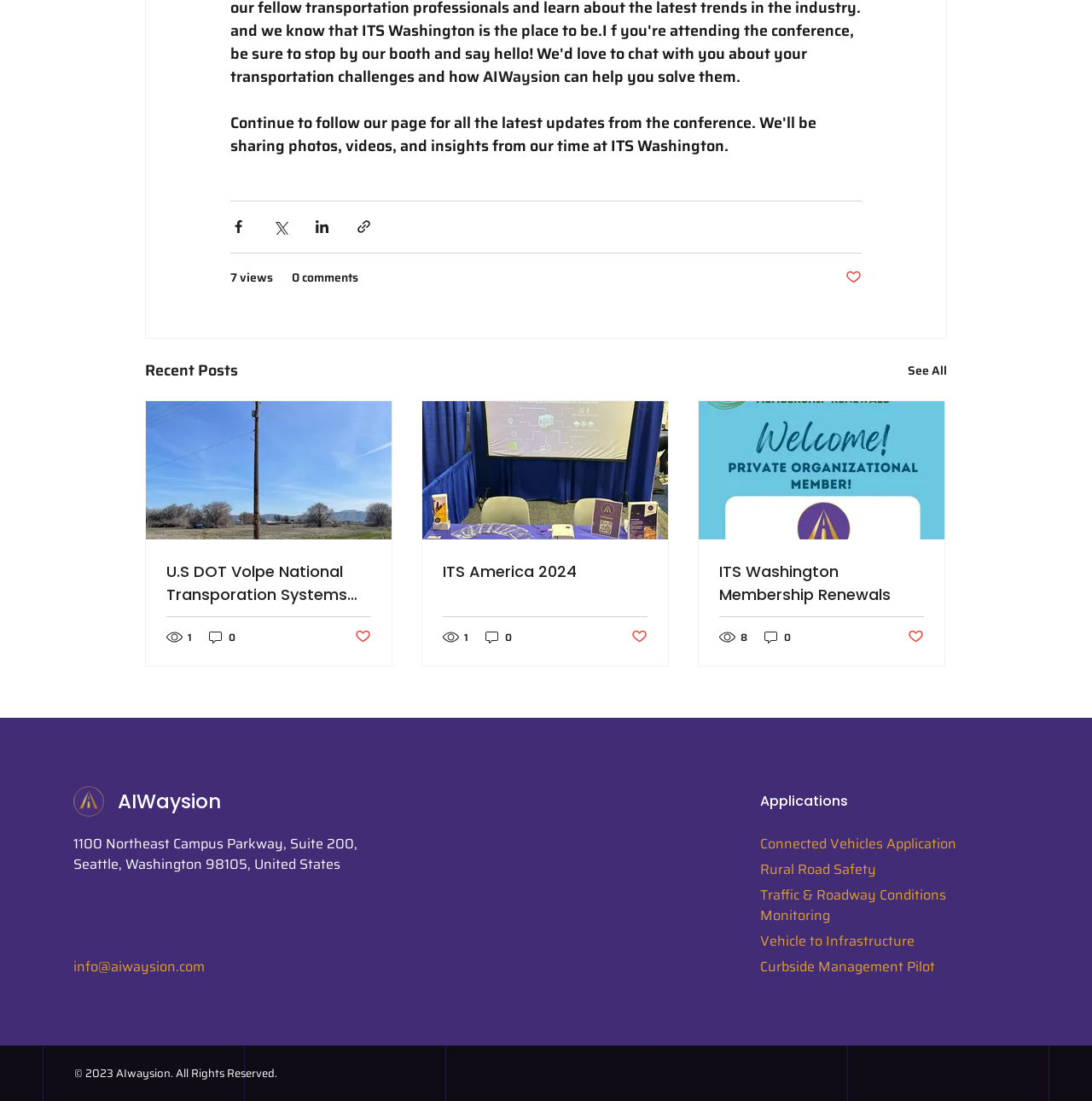Find and specify the bounding box coordinates that correspond to the clickable region for the instruction: "Share via Facebook".

[0.211, 0.199, 0.226, 0.213]